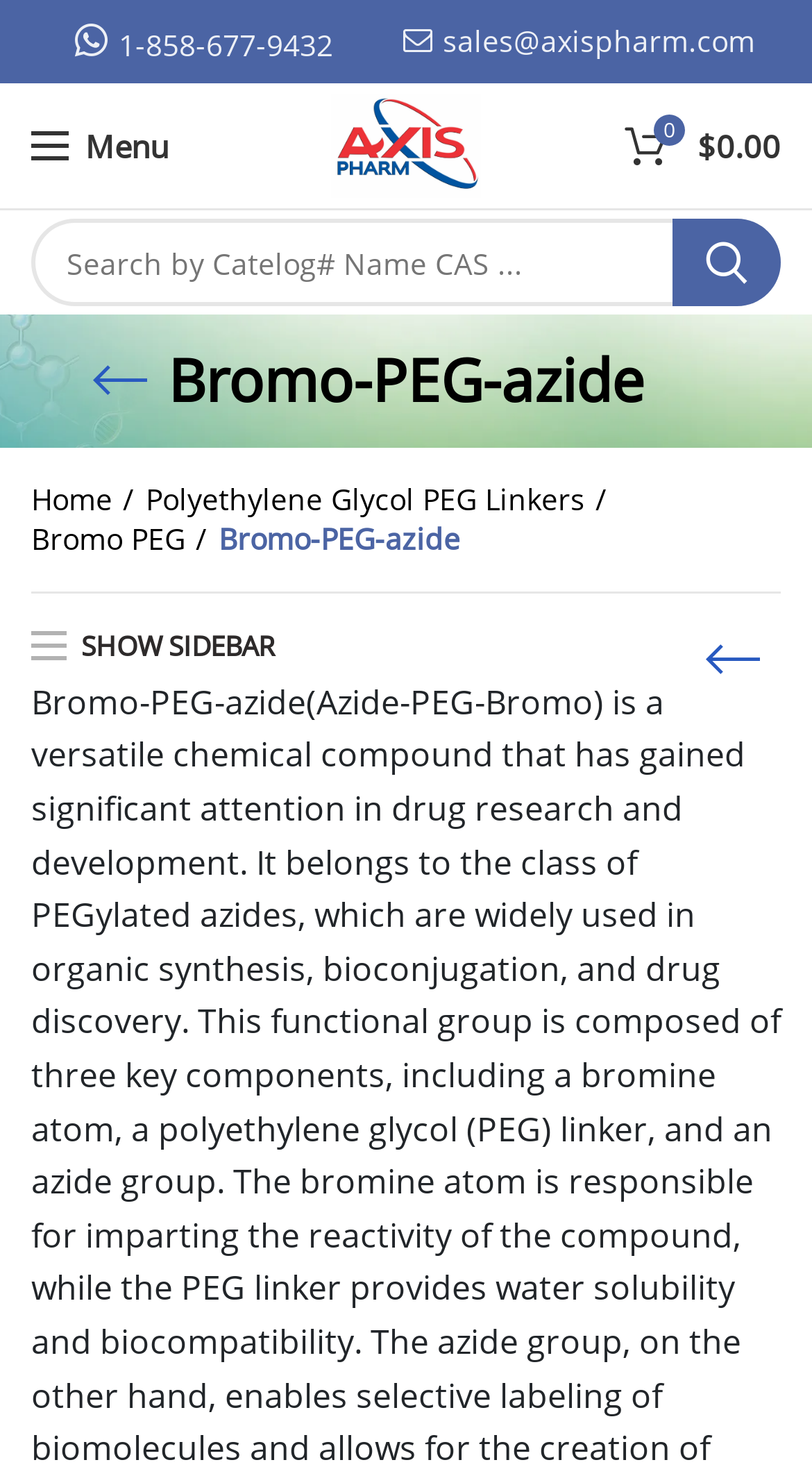Determine the bounding box coordinates for the clickable element to execute this instruction: "View Bromo PEG products". Provide the coordinates as four float numbers between 0 and 1, i.e., [left, top, right, bottom].

[0.038, 0.352, 0.254, 0.379]